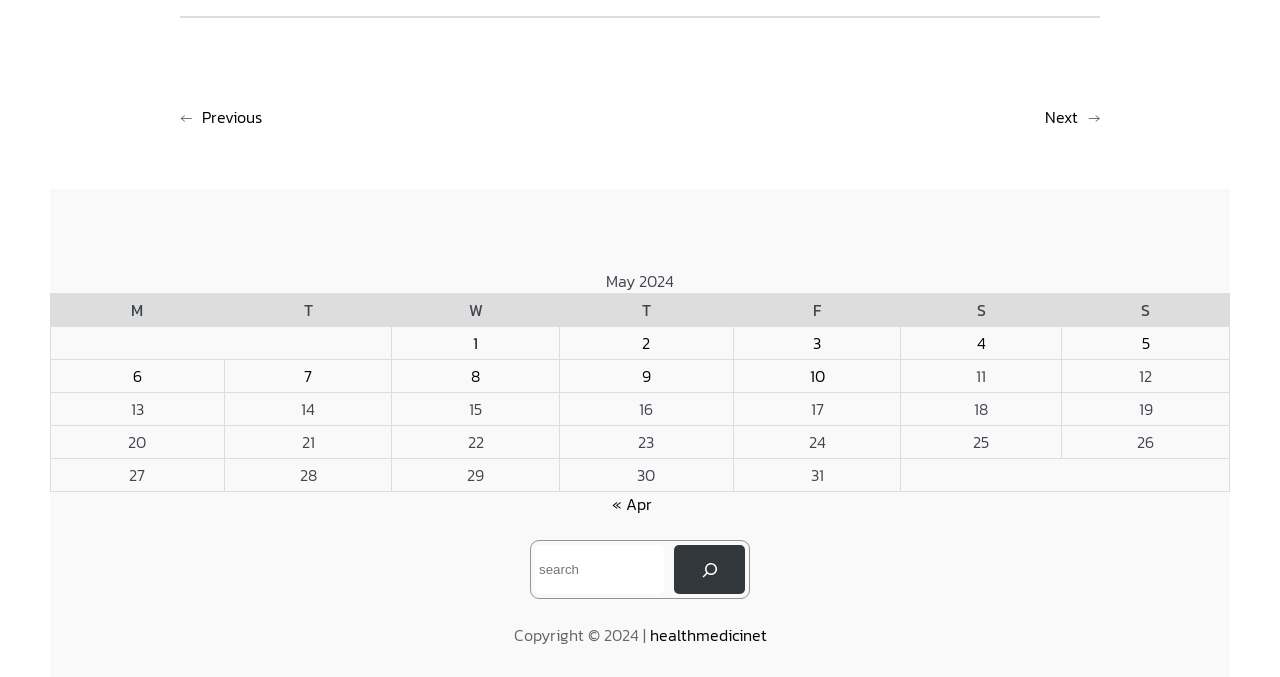Give the bounding box coordinates for the element described by: "aria-label="Search"".

[0.527, 0.805, 0.582, 0.878]